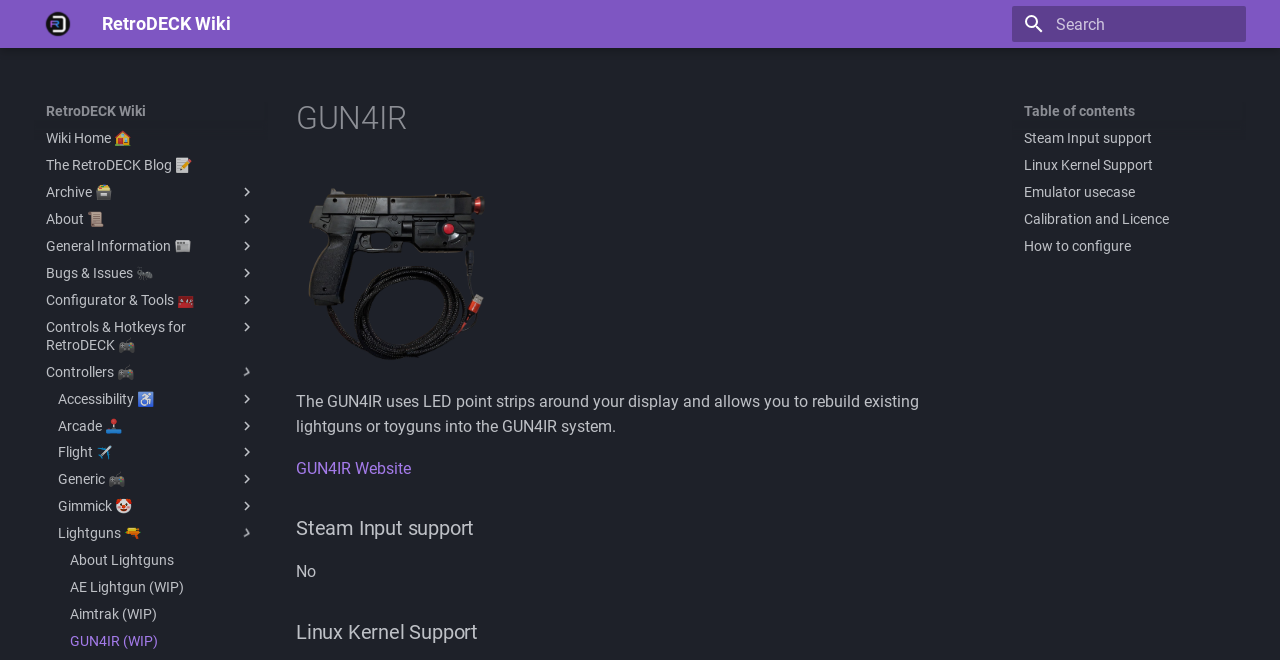Pinpoint the bounding box coordinates of the clickable element needed to complete the instruction: "Go to Wiki Home". The coordinates should be provided as four float numbers between 0 and 1: [left, top, right, bottom].

[0.036, 0.195, 0.2, 0.223]